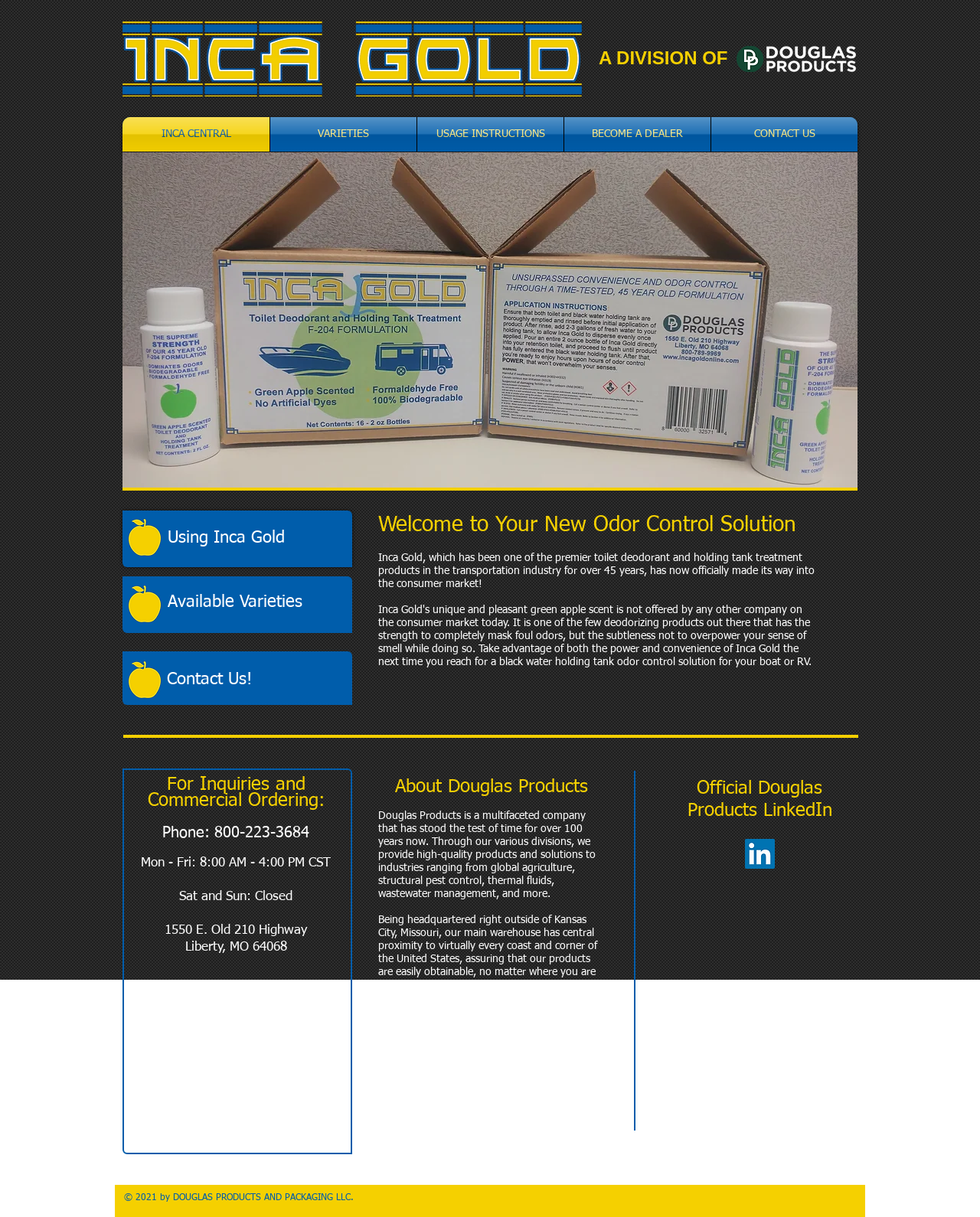Please find the bounding box coordinates of the clickable region needed to complete the following instruction: "Click the Inca Logo". The bounding box coordinates must consist of four float numbers between 0 and 1, i.e., [left, top, right, bottom].

[0.125, 0.018, 0.594, 0.079]